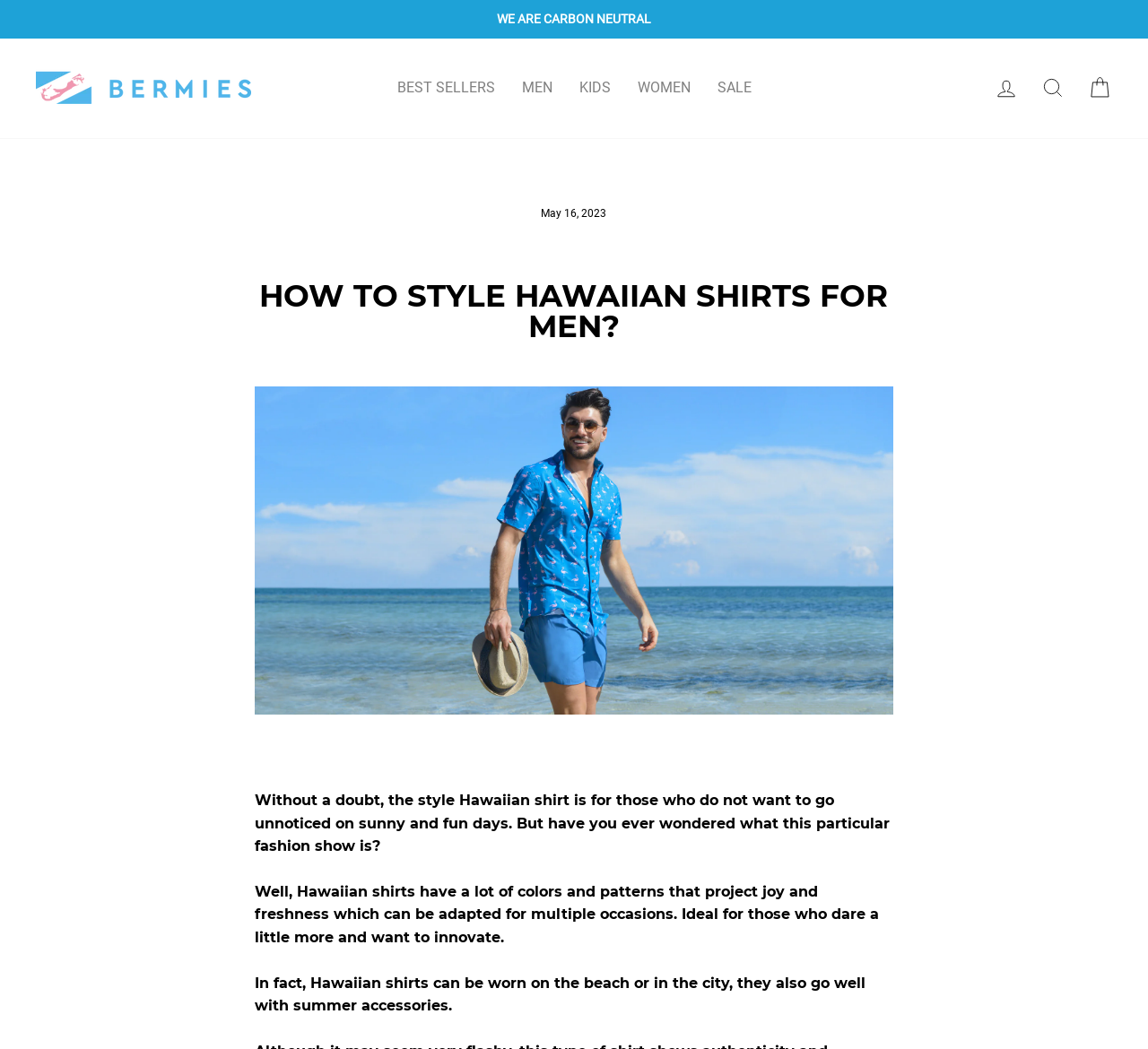Determine the bounding box for the described UI element: "Dummy products title".

[0.063, 0.005, 0.24, 0.021]